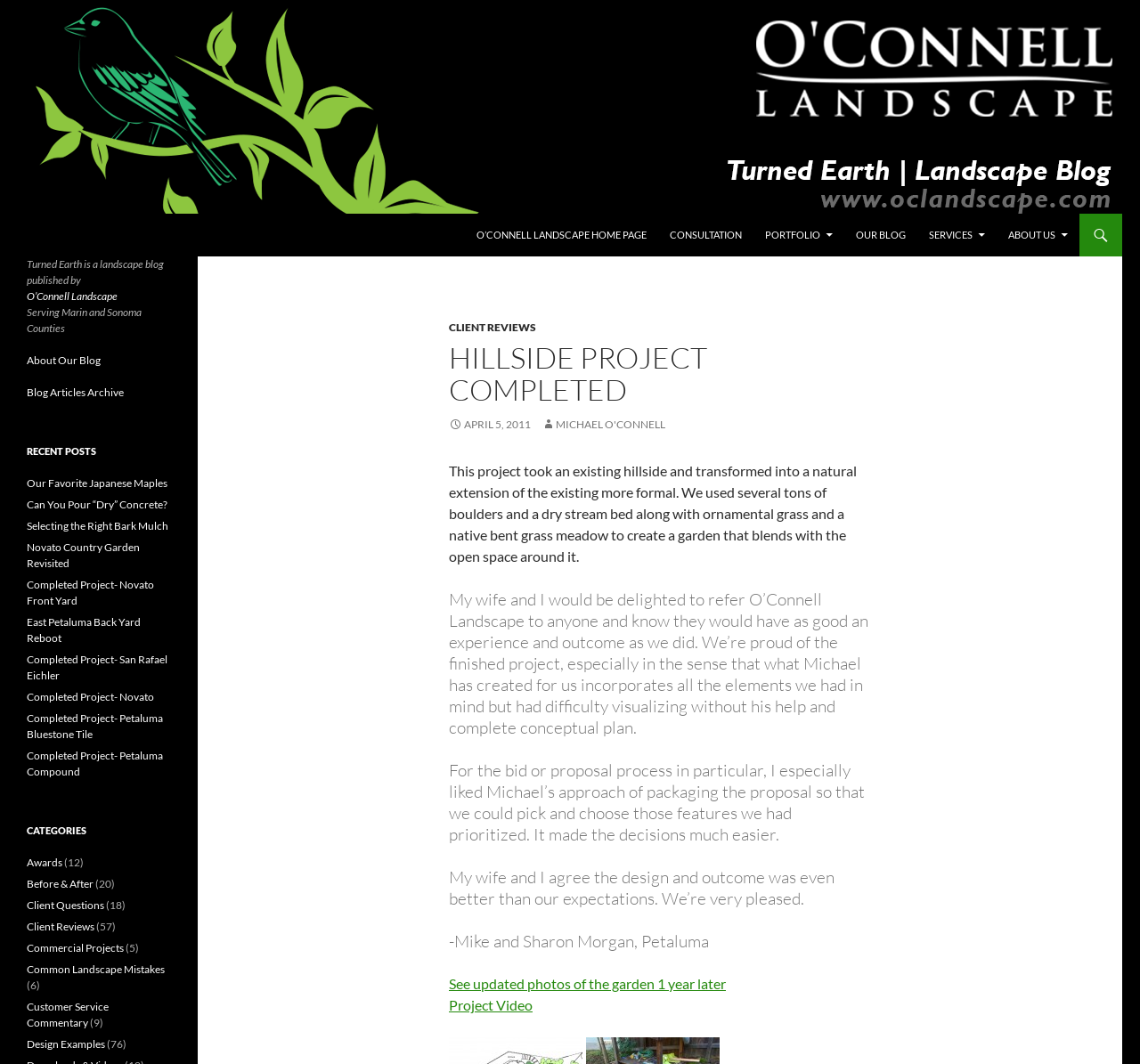Provide a one-word or short-phrase answer to the question:
How many categories are listed on the page?

11